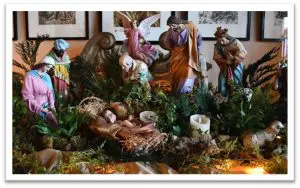What is the purpose of the 'Light the World' Christmas campaign?
Kindly offer a comprehensive and detailed response to the question.

According to the caption, the 'Light the World' Christmas campaign, which this nativity scene is a part of, aims to promote acts of service and kindness during the holiday season.